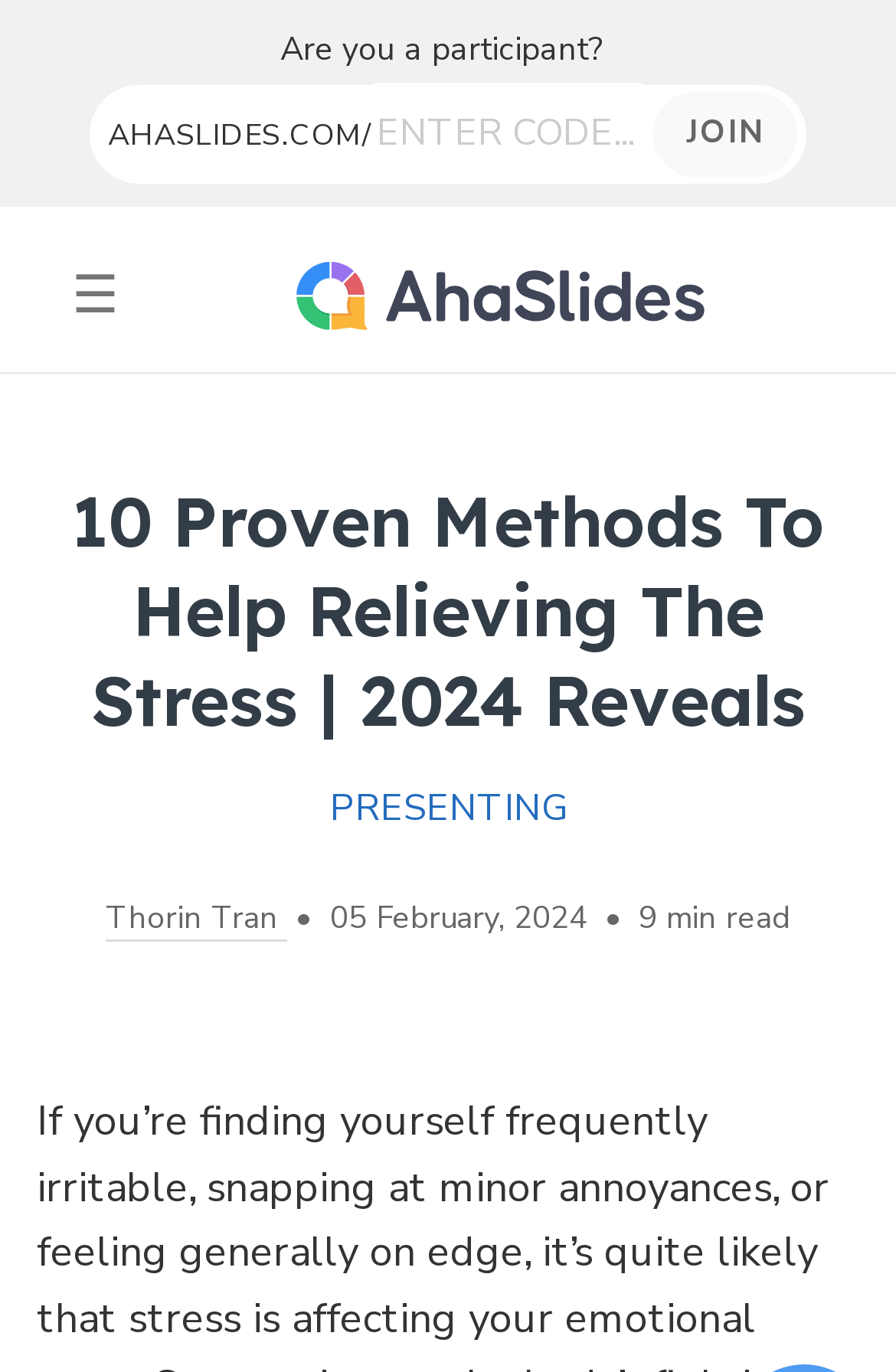Identify the main title of the webpage and generate its text content.

10 Proven Methods To Help Relieving The Stress | 2024 Reveals